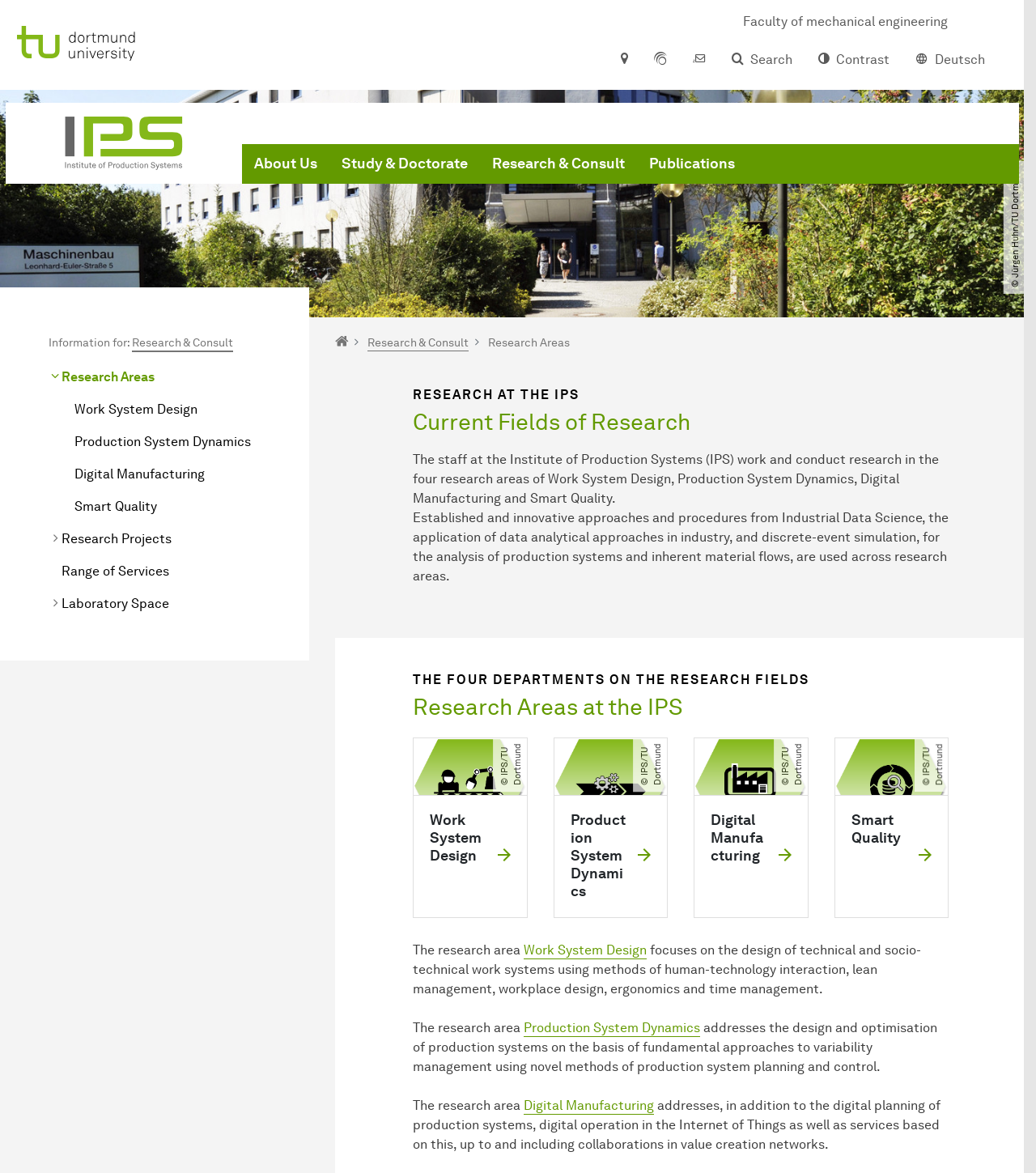What is the name of the faculty?
Based on the content of the image, thoroughly explain and answer the question.

I found the answer by looking at the link with the text 'Faculty of mechanical engineering' which is located at the top of the webpage.